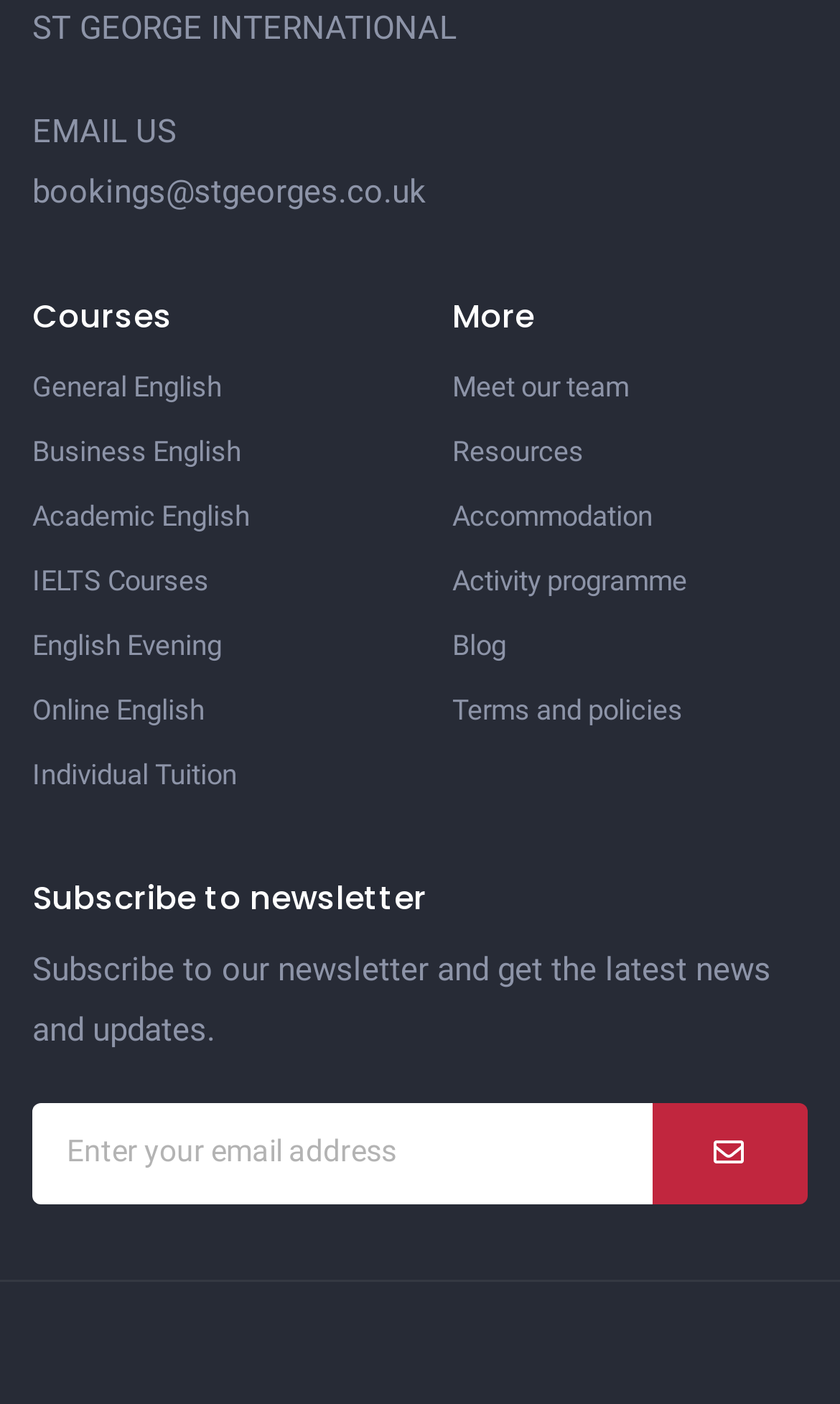Determine the bounding box for the UI element described here: "Interior Design".

None